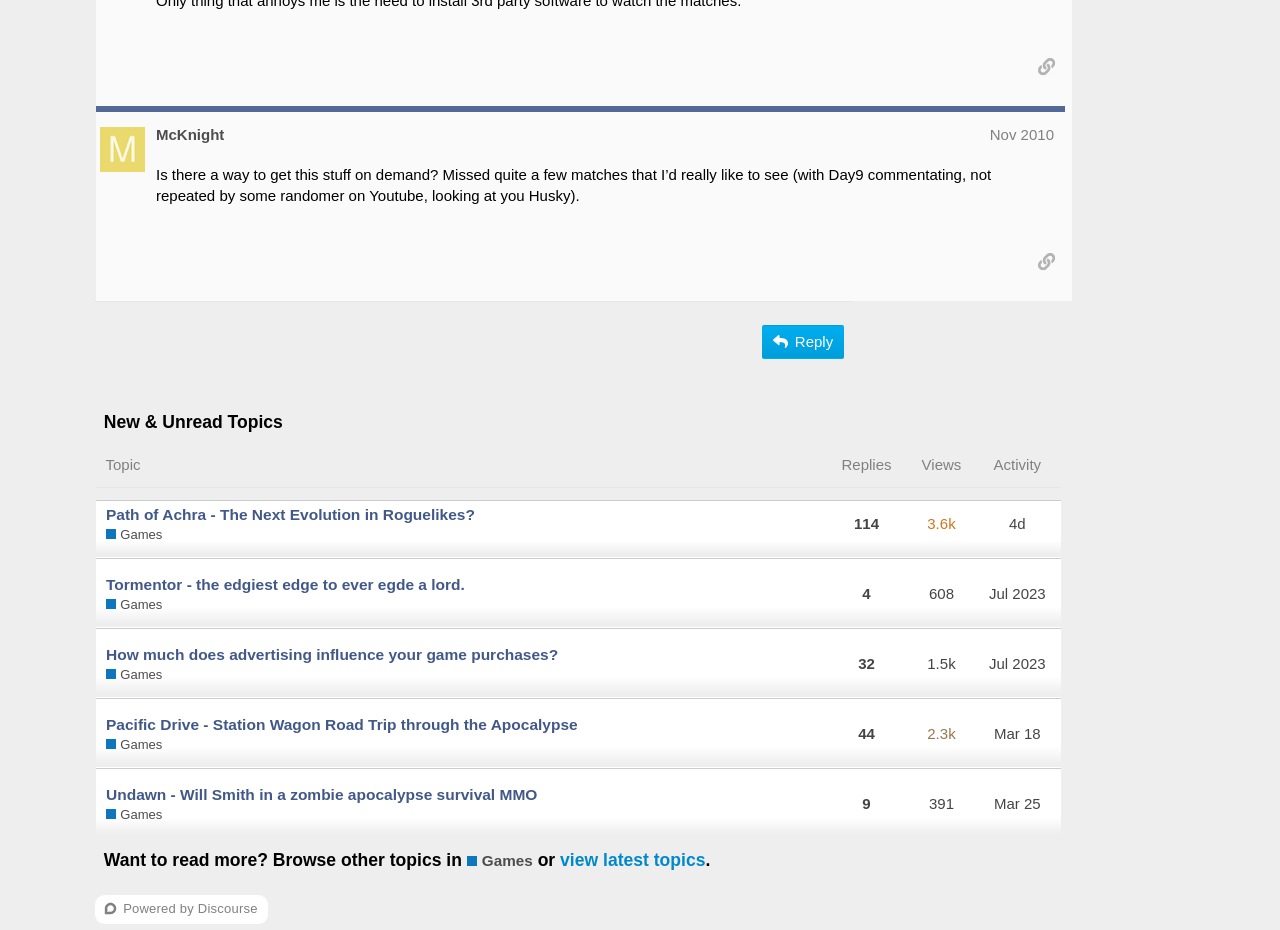Determine the bounding box of the UI element mentioned here: "Games". The coordinates must be in the format [left, top, right, bottom] with values ranging from 0 to 1.

[0.083, 0.641, 0.127, 0.661]